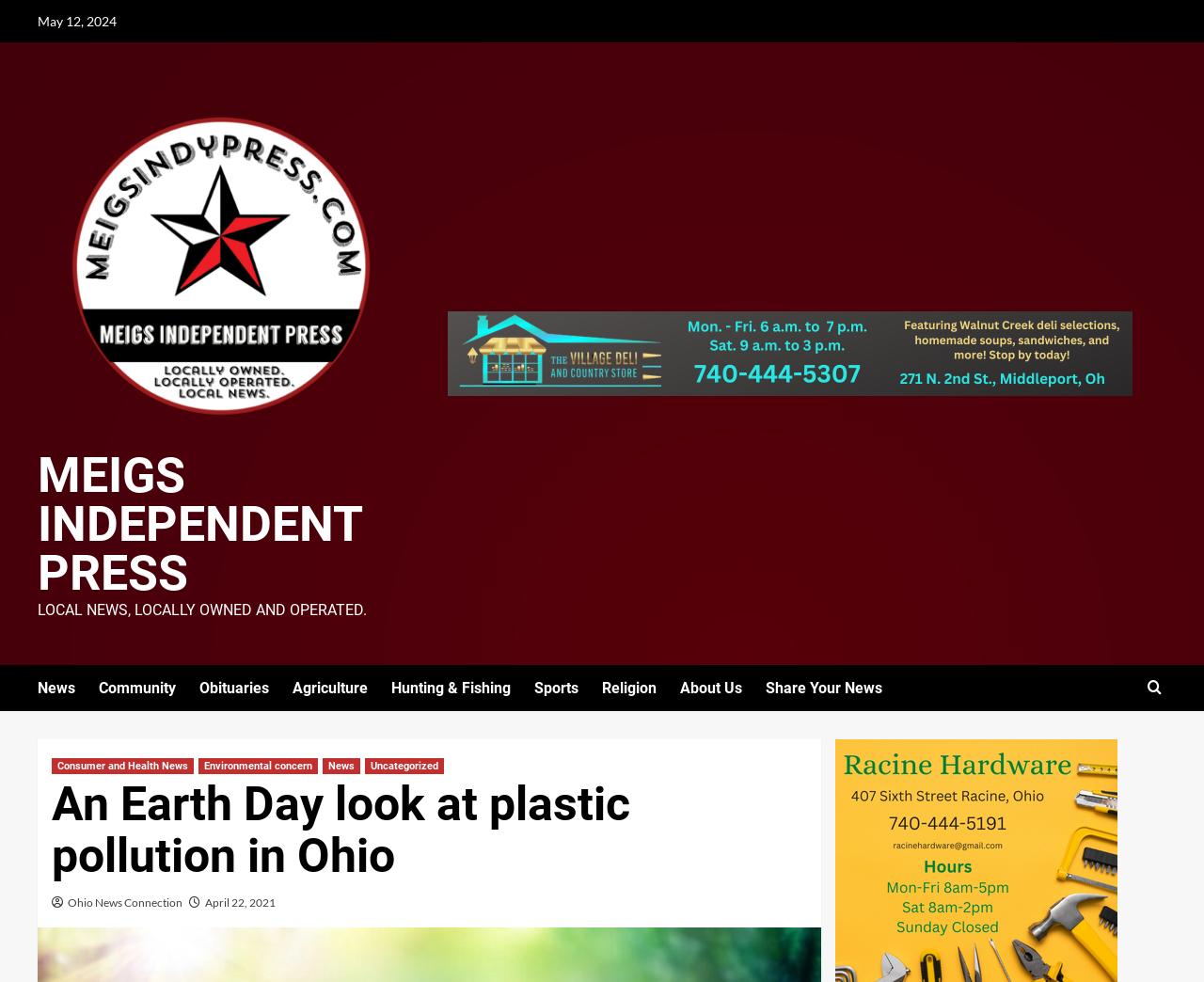Identify the bounding box coordinates of the area you need to click to perform the following instruction: "Check the 'Ohio News Connection' link".

[0.056, 0.911, 0.152, 0.926]